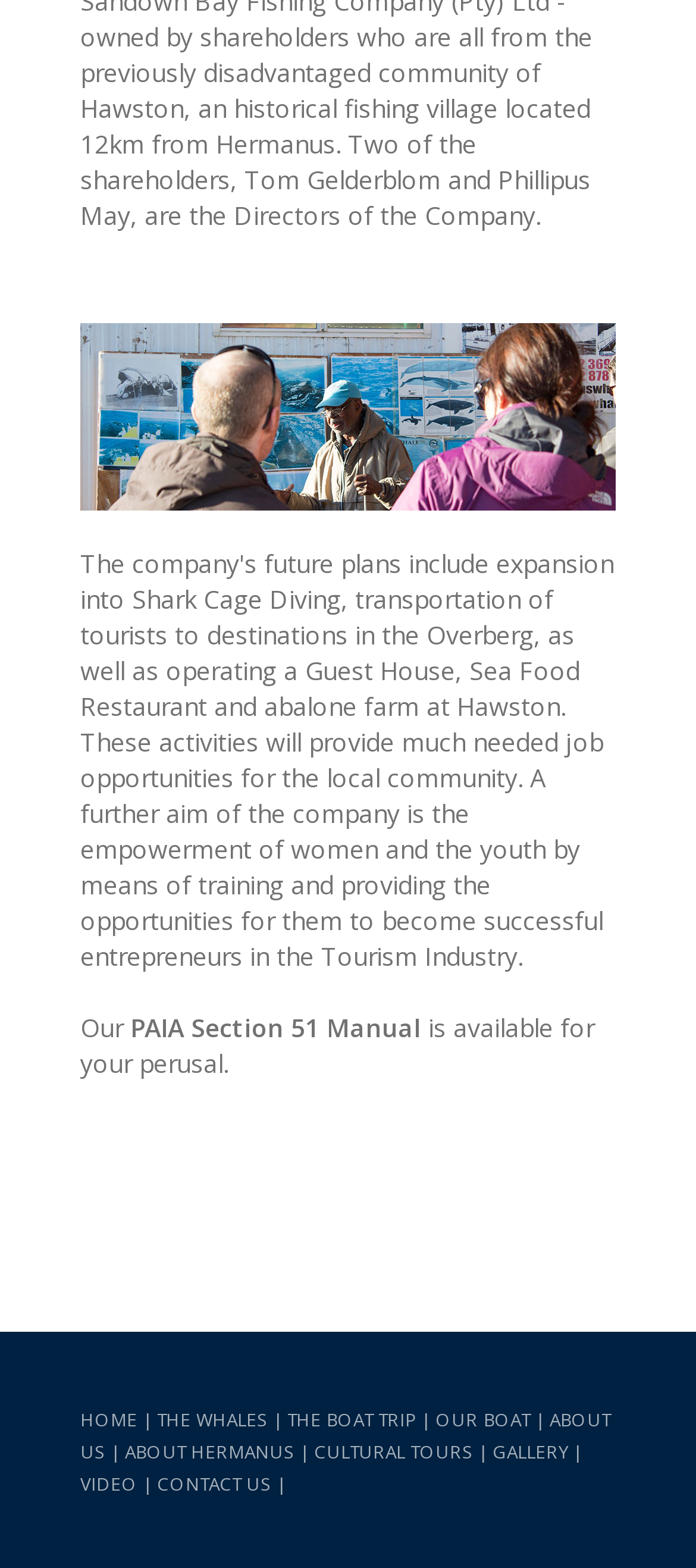Can you find the bounding box coordinates for the element that needs to be clicked to execute this instruction: "explore THE WHALES"? The coordinates should be given as four float numbers between 0 and 1, i.e., [left, top, right, bottom].

[0.226, 0.897, 0.385, 0.913]